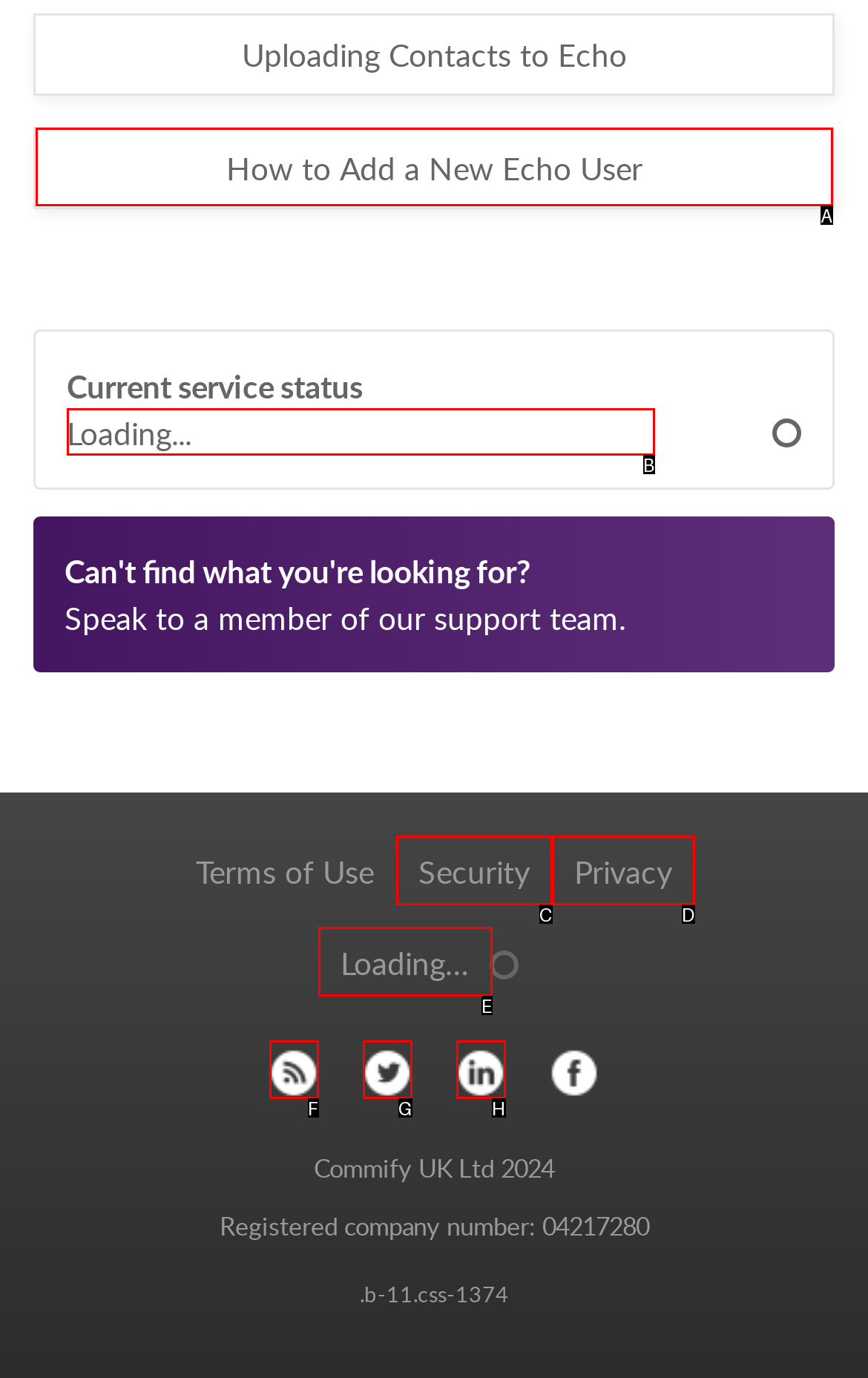Select the HTML element that corresponds to the description: Linkedin. Reply with the letter of the correct option.

H